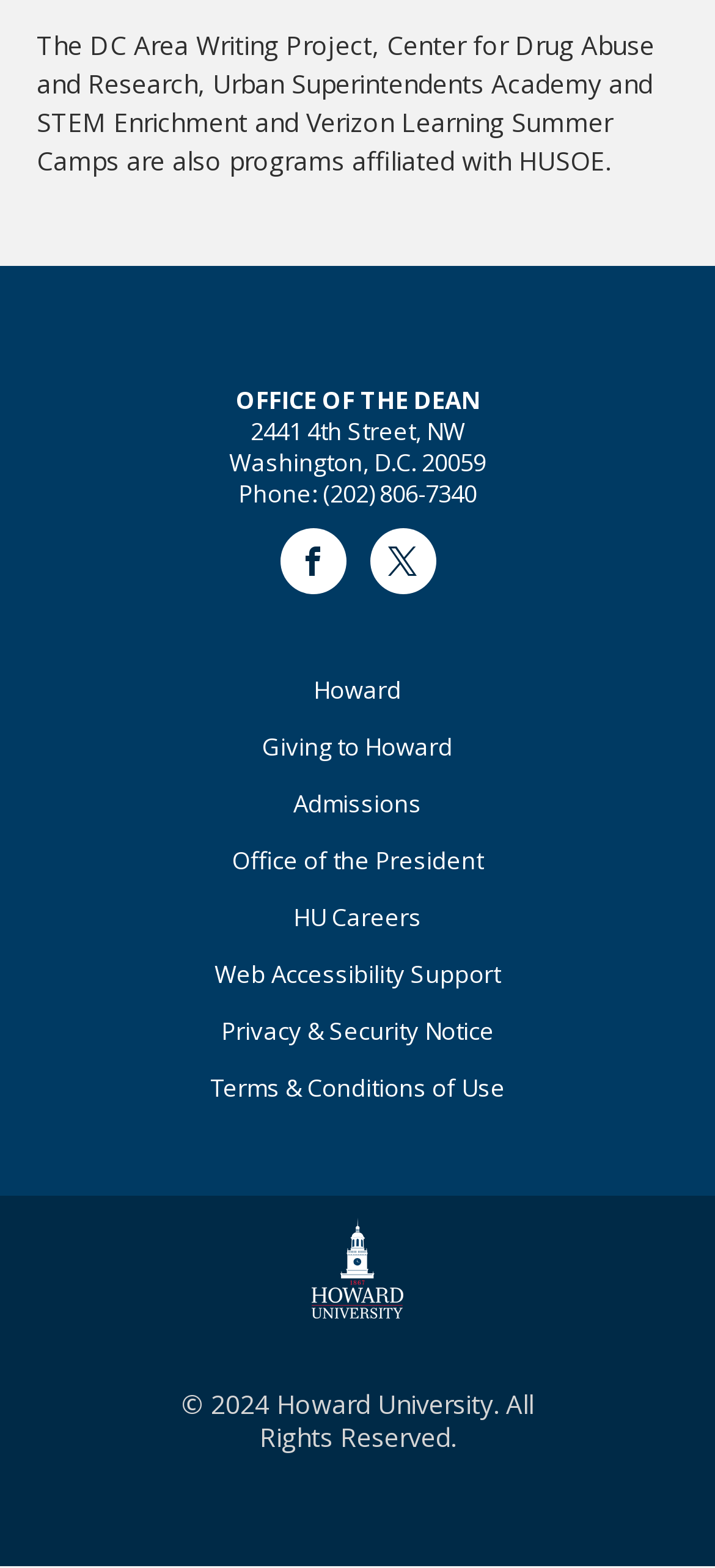Please find the bounding box for the UI component described as follows: "Twitter".

[0.517, 0.336, 0.609, 0.378]